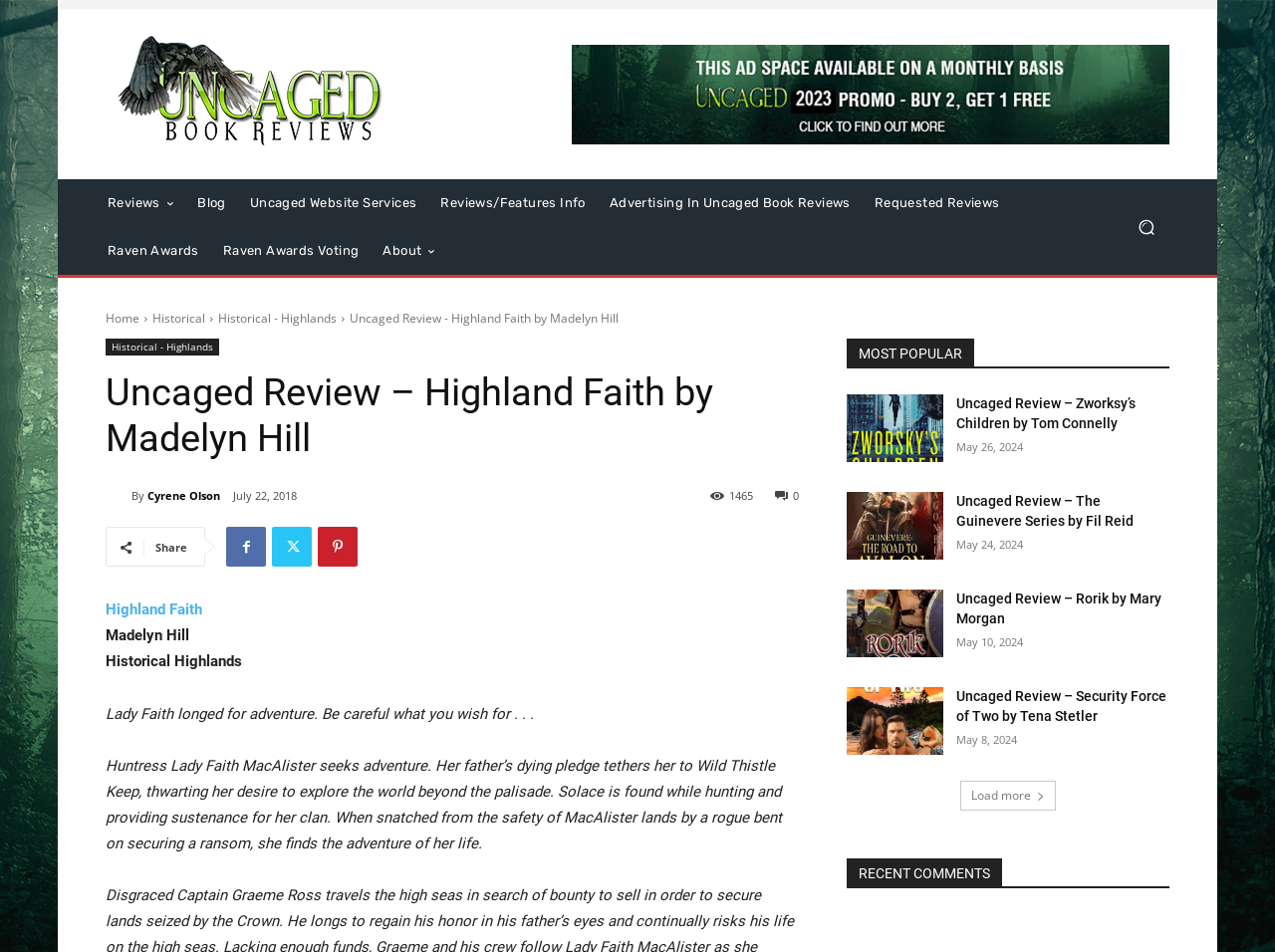Using the elements shown in the image, answer the question comprehensively: What is the name of the reviewer?

I found the answer by looking at the link 'Cyrene Olson' which is located at the top of the review and is likely to be the name of the reviewer.